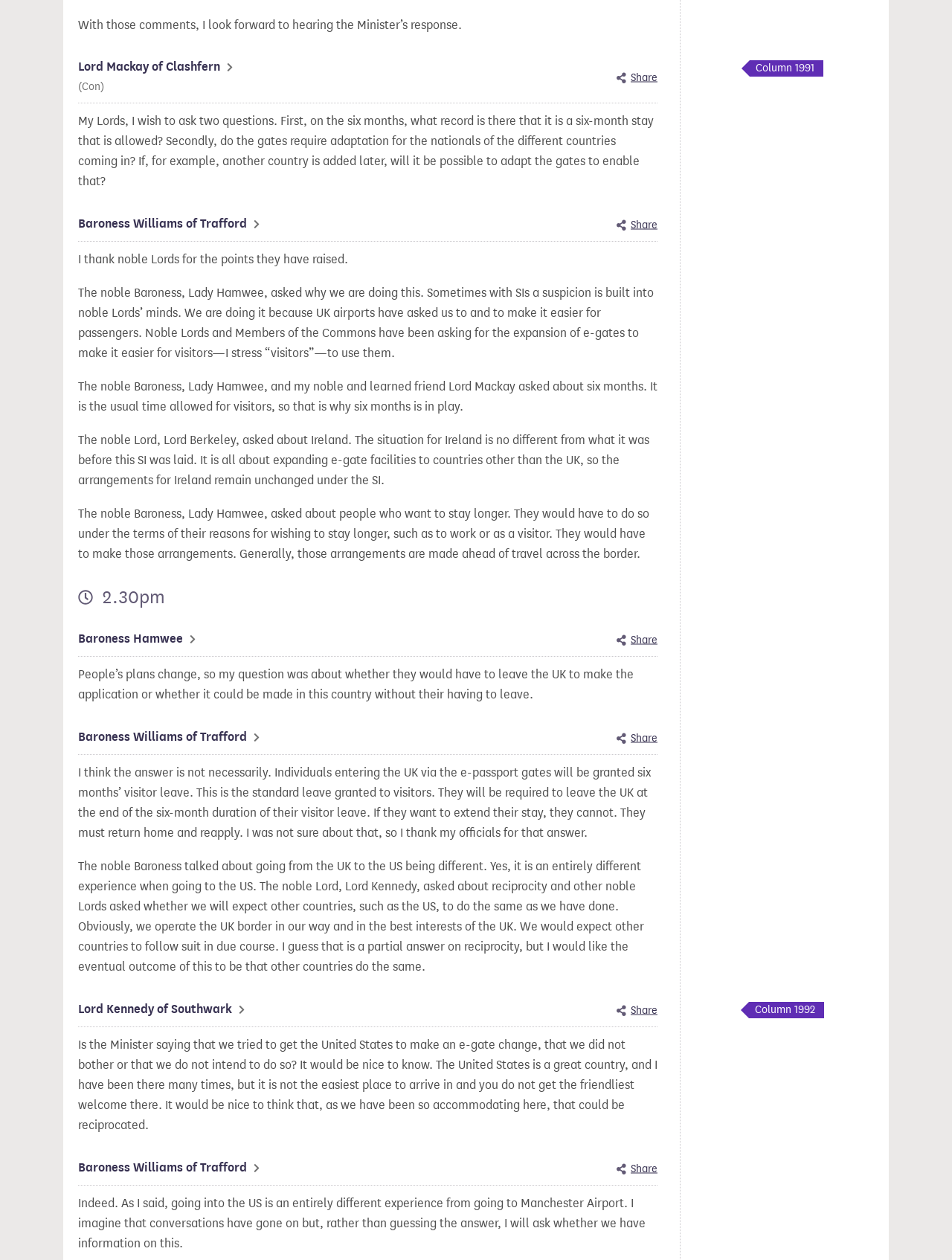Please determine the bounding box coordinates for the UI element described as: "Lord Mackay of Clashfern (Con)".

[0.082, 0.046, 0.245, 0.076]